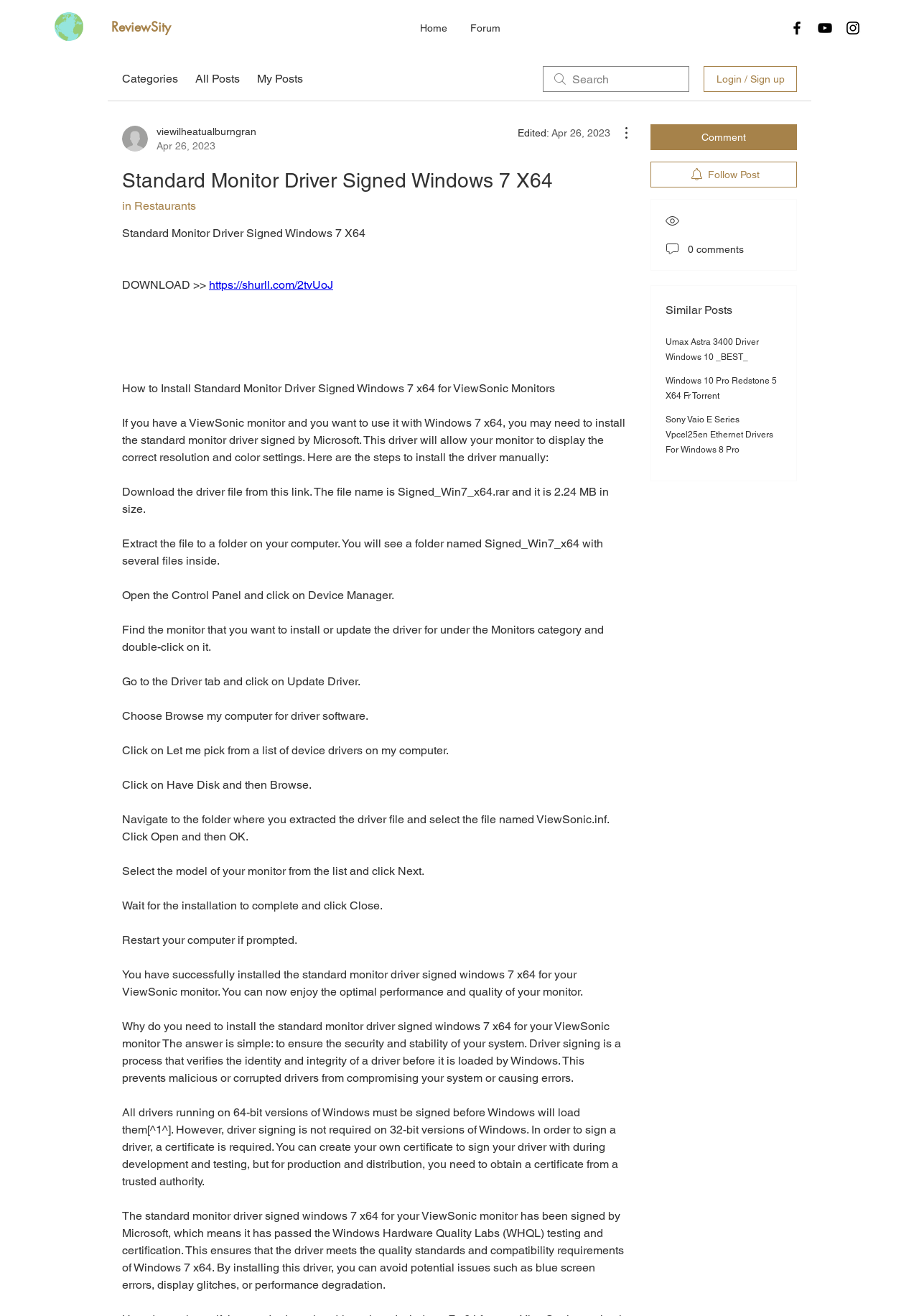Please provide a comprehensive response to the question based on the details in the image: Why is driver signing required on 64-bit versions of Windows?

Driver signing is required on 64-bit versions of Windows to prevent malicious or corrupted drivers from compromising the system or causing errors. This is because all drivers running on 64-bit versions of Windows must be signed before Windows will load them.